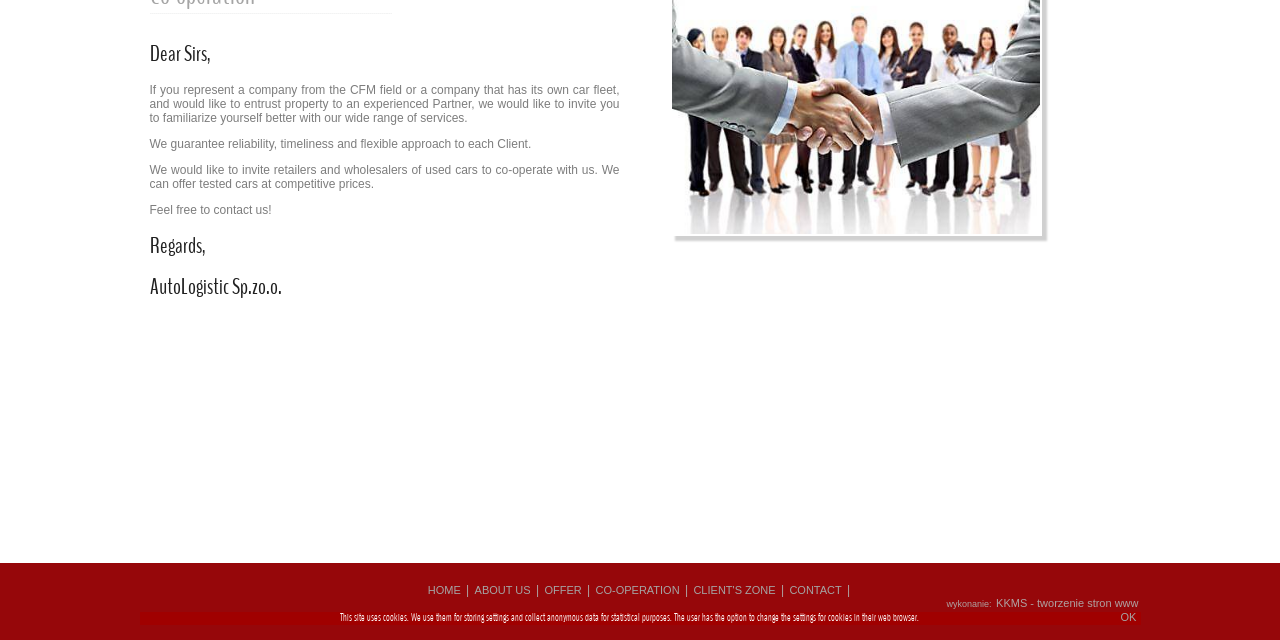Determine the bounding box coordinates for the UI element matching this description: "KKMS - tworzenie stron www".

[0.777, 0.93, 0.891, 0.955]